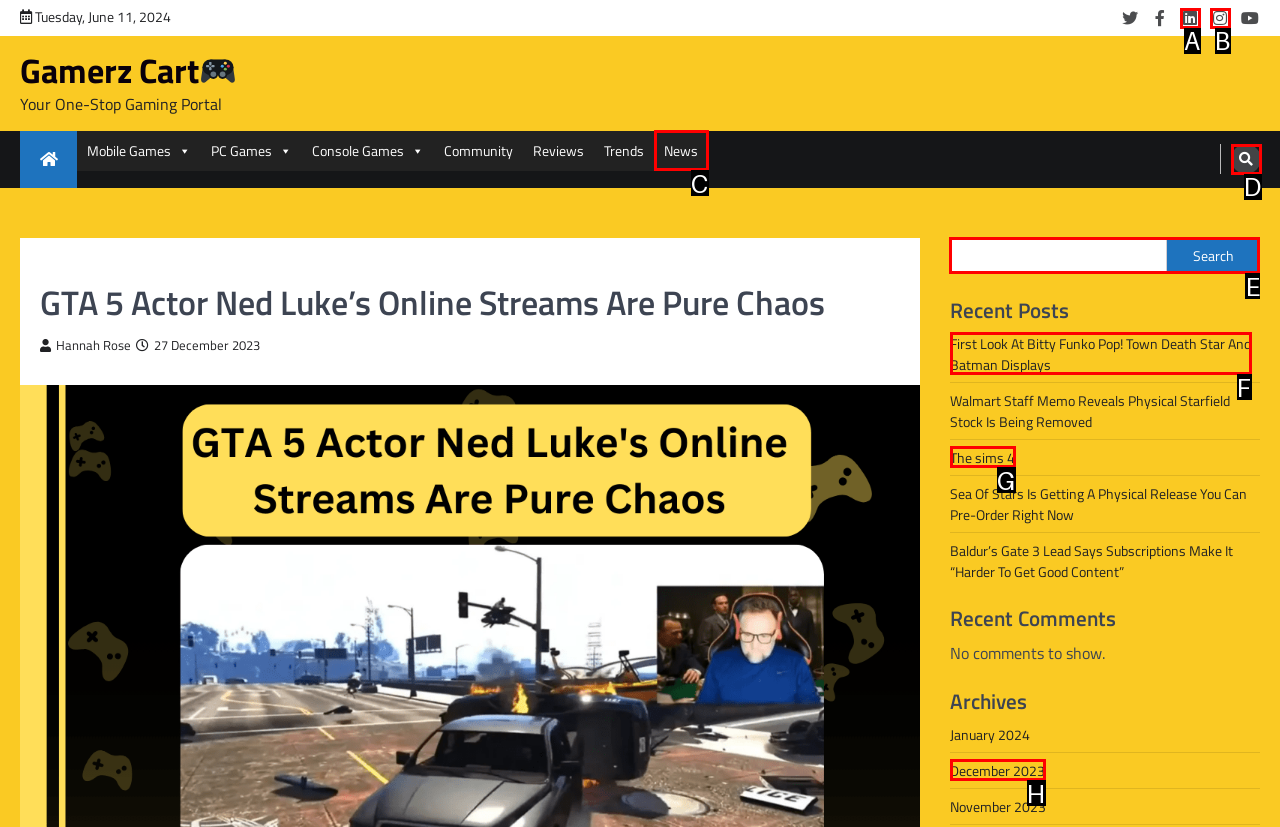Indicate which HTML element you need to click to complete the task: Search for a game. Provide the letter of the selected option directly.

E